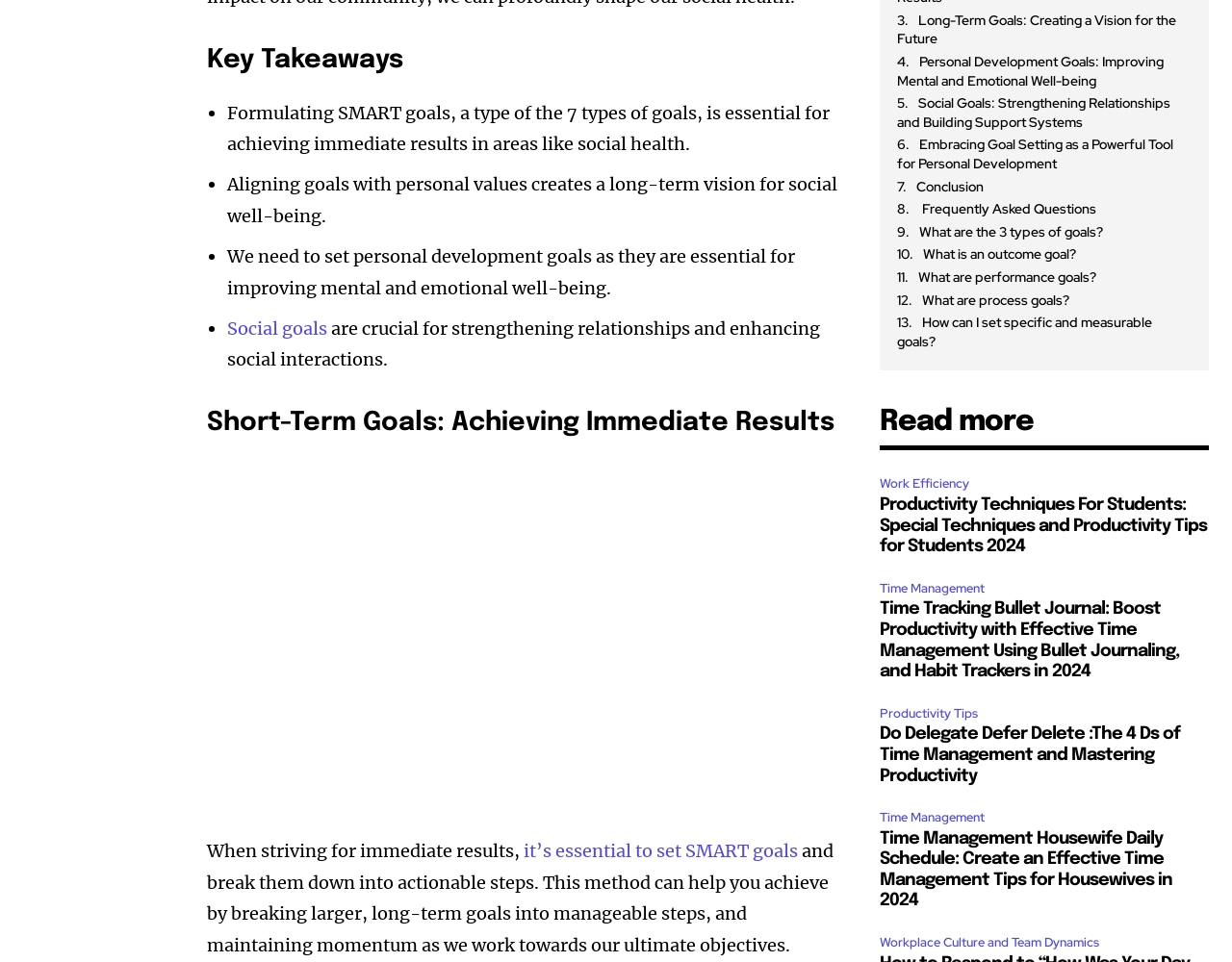Determine the bounding box coordinates for the UI element matching this description: "Time Management".

[0.714, 0.839, 0.804, 0.862]